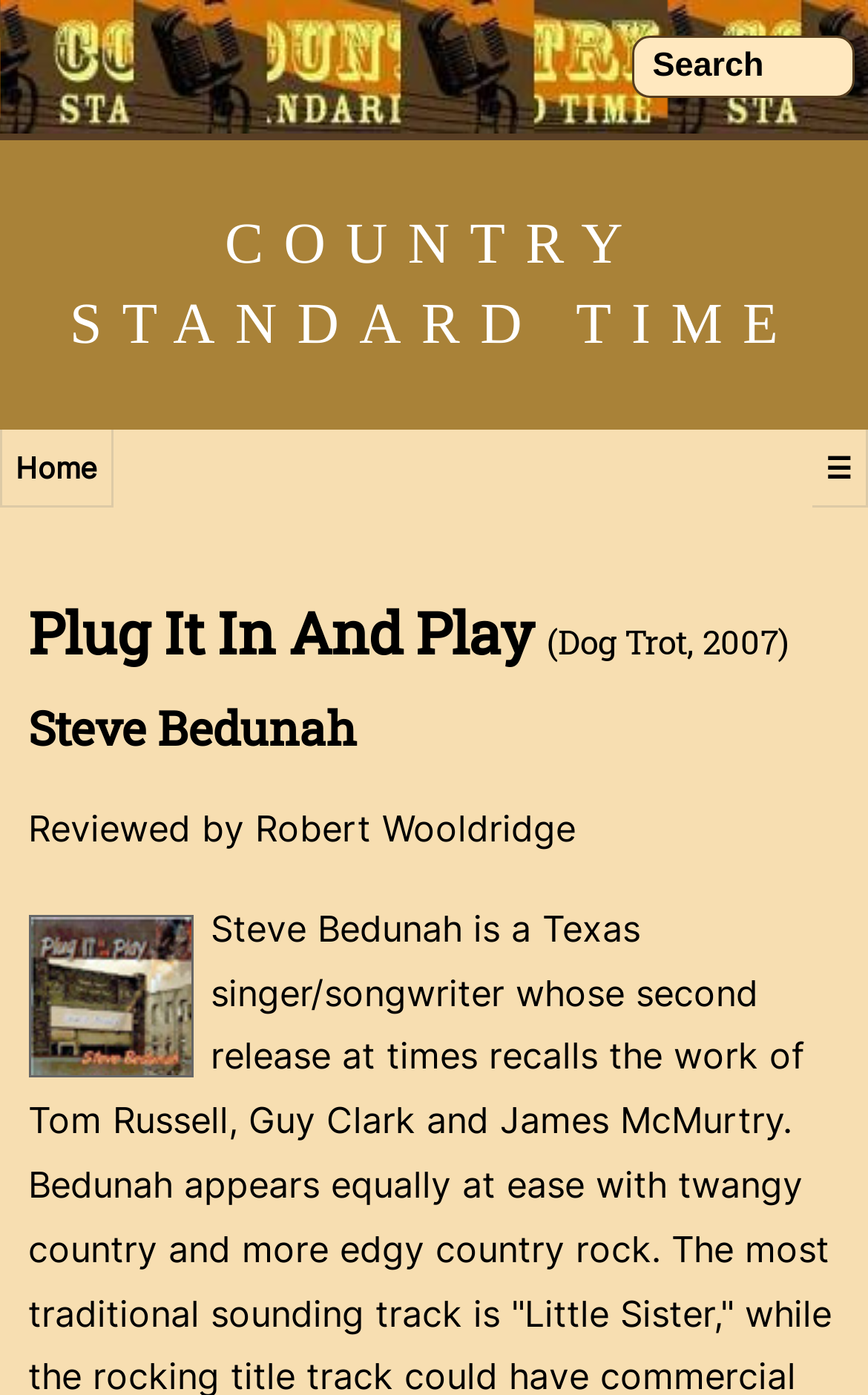Find and provide the bounding box coordinates for the UI element described with: "COUNTRY STANDARD TIME".

[0.08, 0.151, 0.92, 0.255]